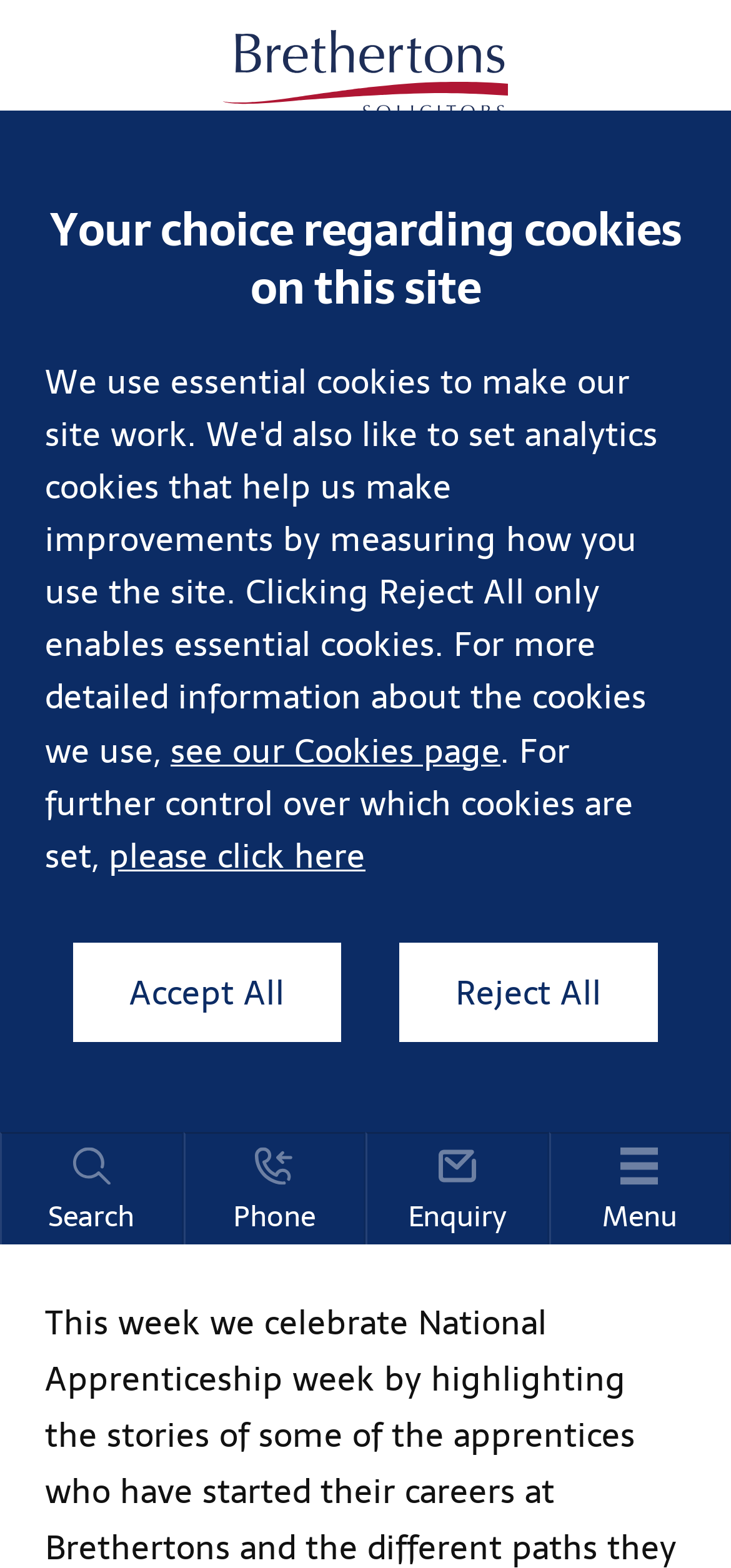Using the information from the screenshot, answer the following question thoroughly:
What is the purpose of the search box?

I found the purpose of the search box by looking at the text above the search box, which says 'Search site', indicating that it is used to search the website.